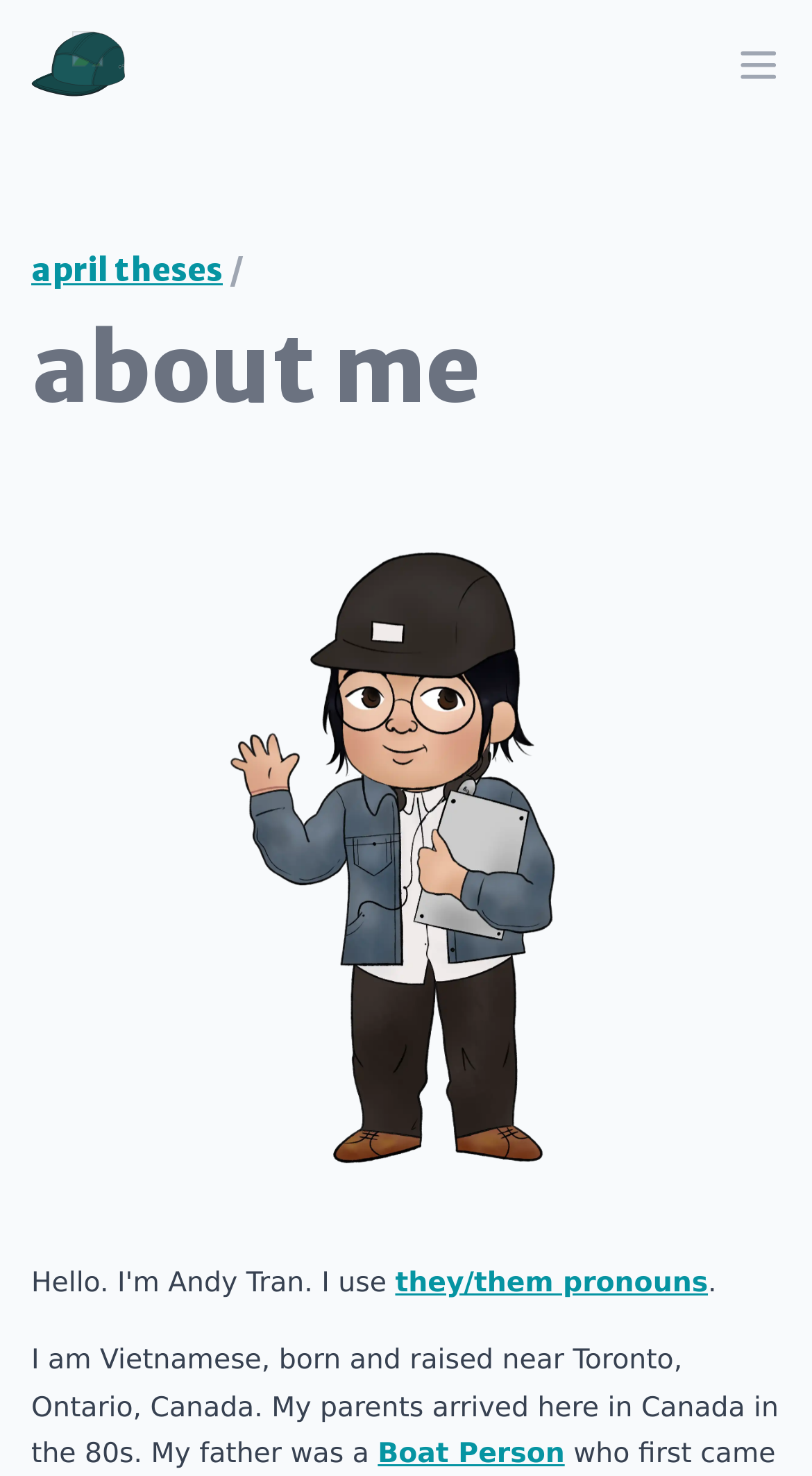Respond to the question below with a concise word or phrase:
What is the name of the blog?

April Theses